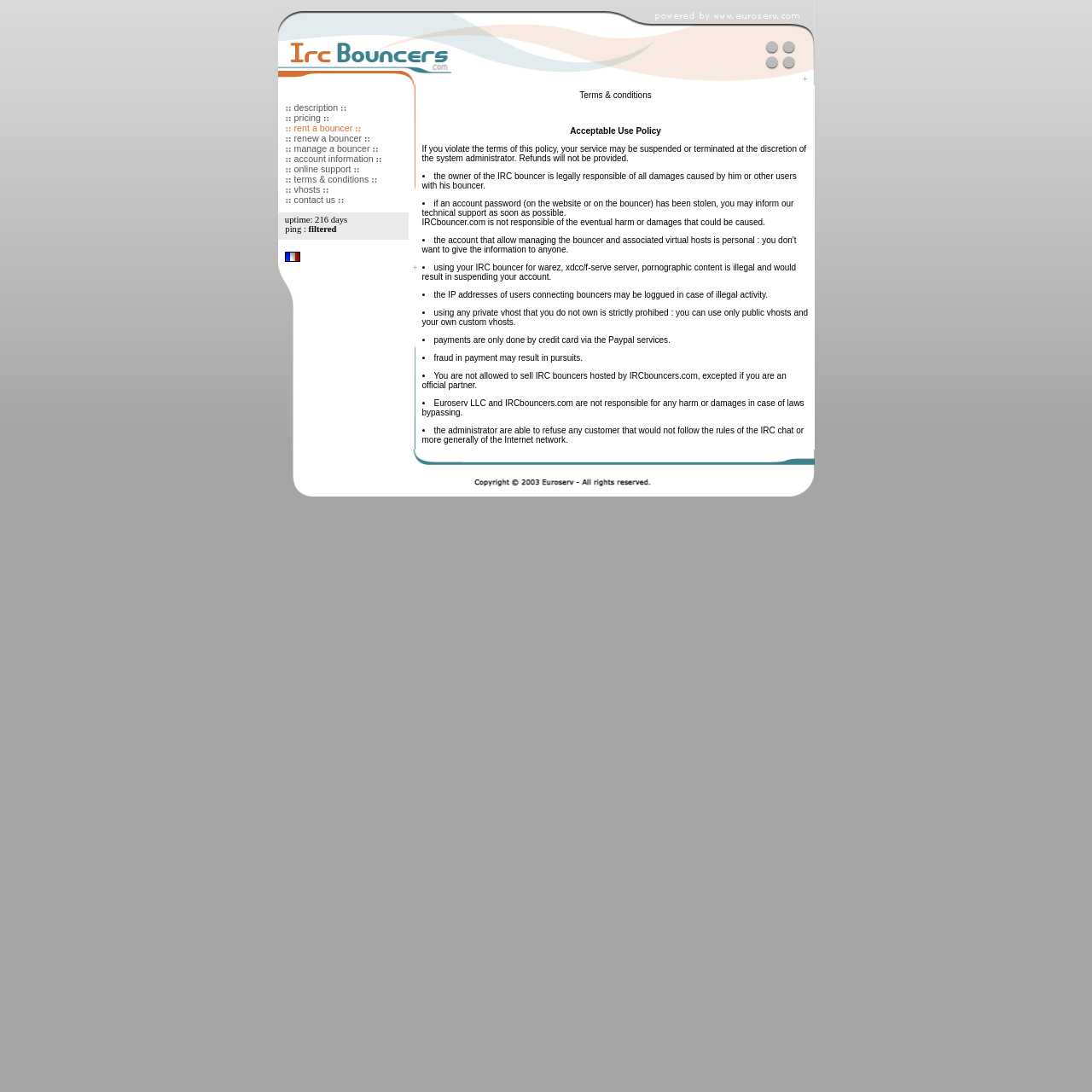How are payments made on IRCbouncers.com?
Craft a detailed and extensive response to the question.

The webpage states that payments are only done by credit card via the Paypal services, indicating that this is the only accepted payment method.